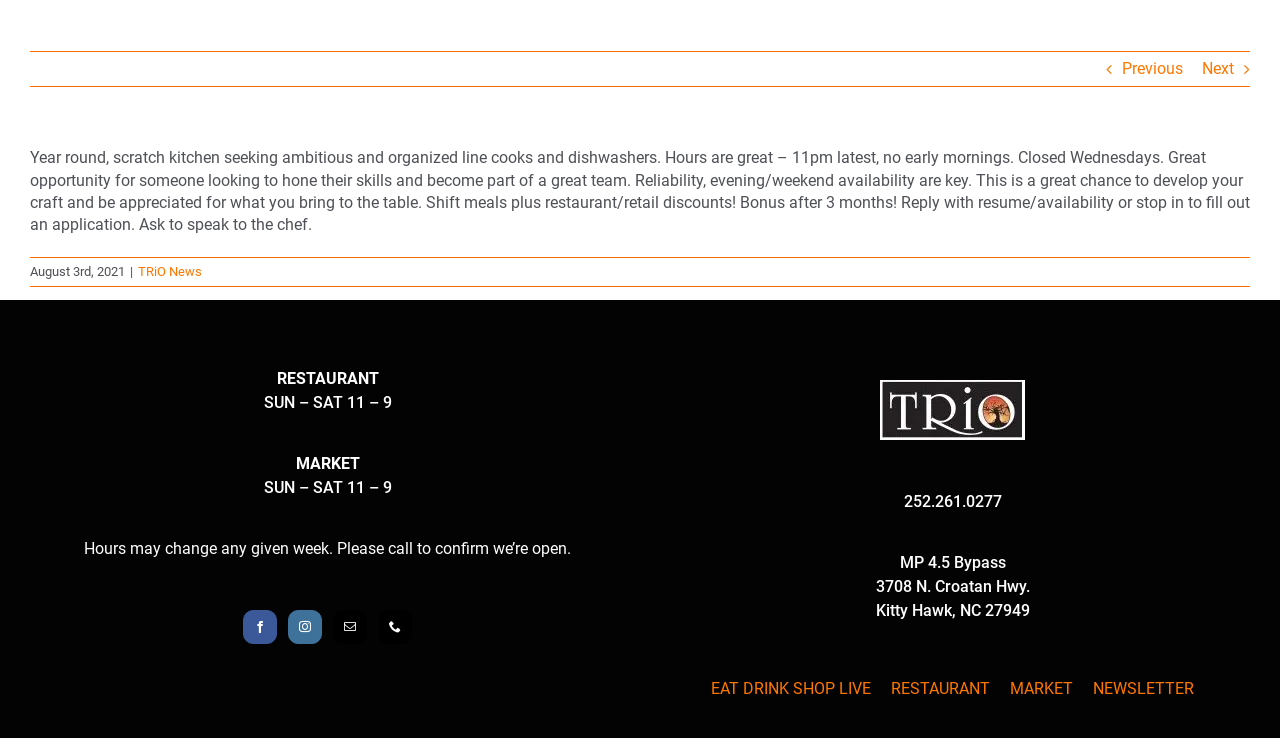Show the bounding box coordinates of the region that should be clicked to follow the instruction: "Click on the 'Restaurant' link."

[0.609, 0.054, 0.665, 0.108]